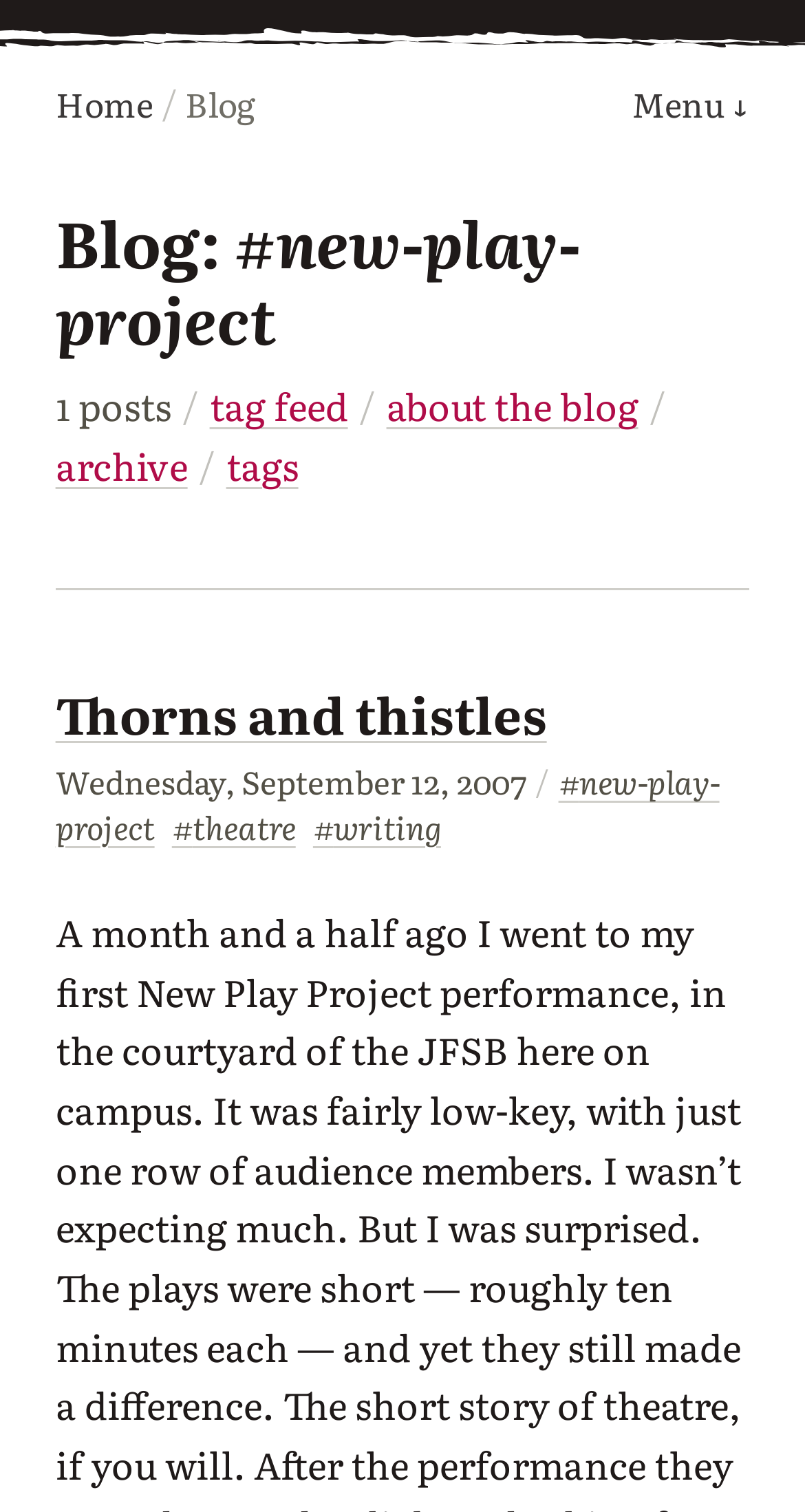Use the details in the image to answer the question thoroughly: 
What is the title of the latest article?

The title of the latest article can be determined by looking at the main content area of the page, which shows a heading with the text 'Thorns and thistles'. This heading is likely the title of the latest article.